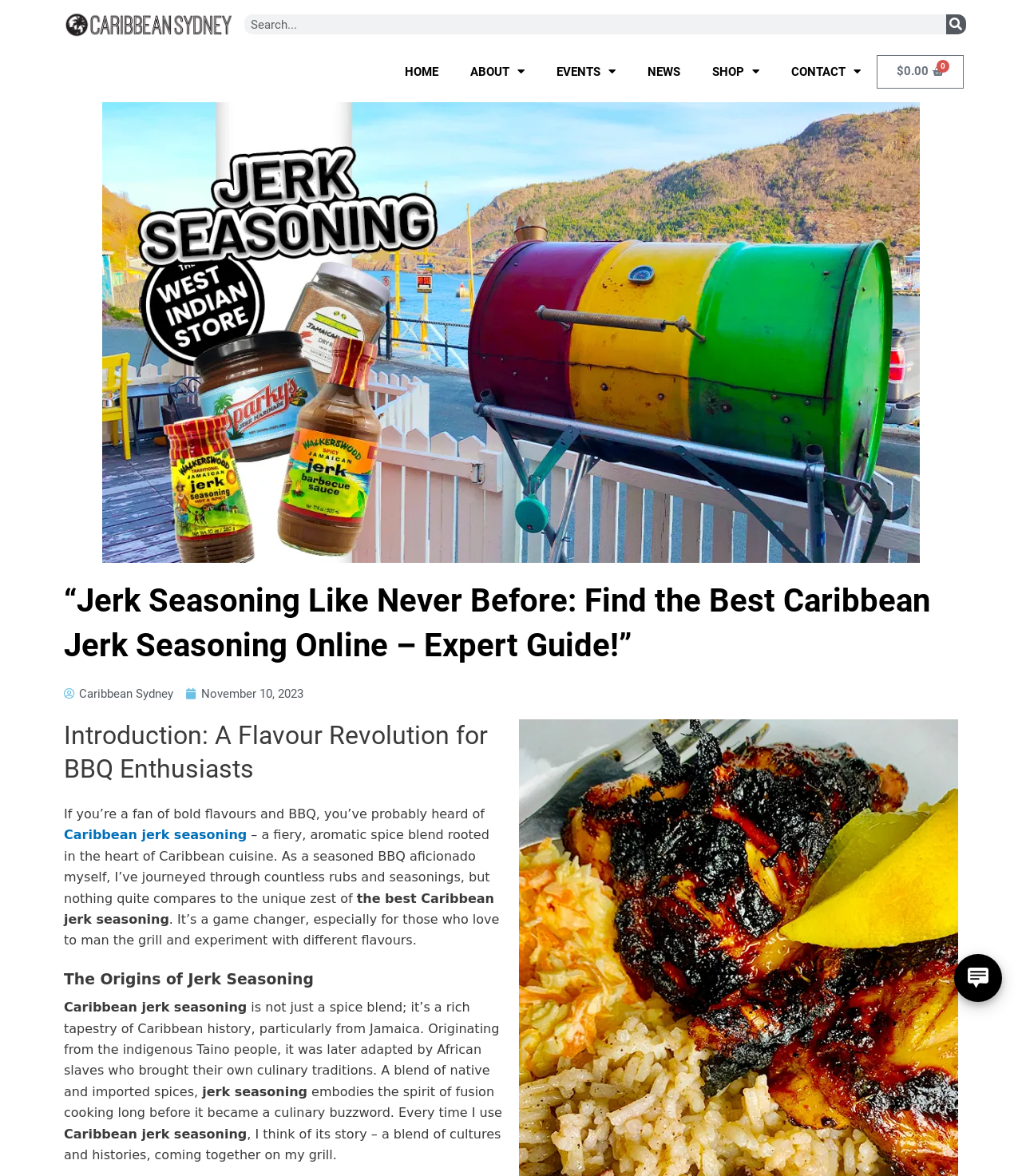Please identify the bounding box coordinates of the clickable area that will fulfill the following instruction: "View the about page". The coordinates should be in the format of four float numbers between 0 and 1, i.e., [left, top, right, bottom].

[0.445, 0.045, 0.529, 0.076]